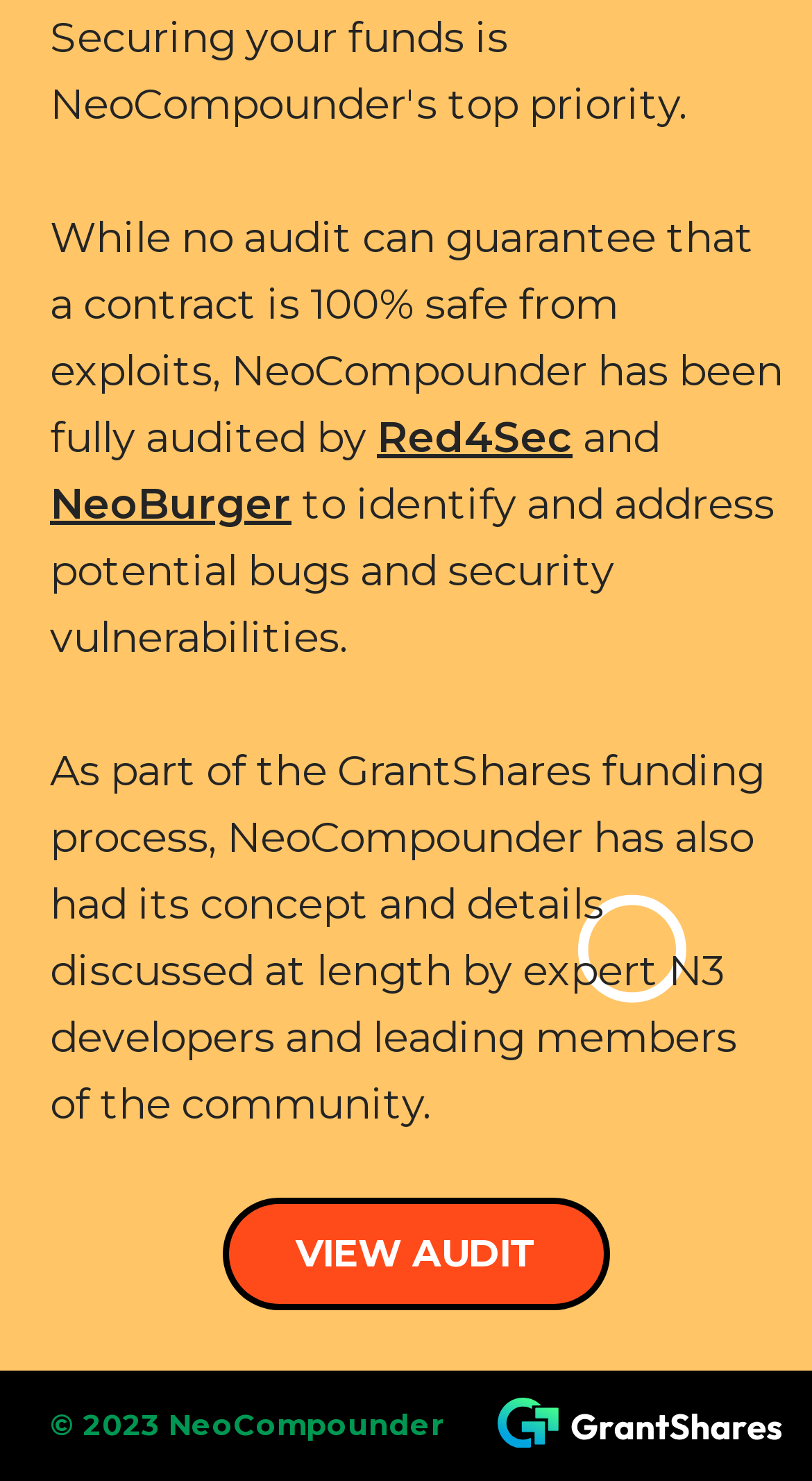What is the name of the funding process mentioned on the webpage?
Please give a detailed and thorough answer to the question, covering all relevant points.

The webpage mentions that NeoCompounder has gone through the GrantShares funding process, which suggests that GrantShares is a funding mechanism or program that supports projects like NeoCompounder.